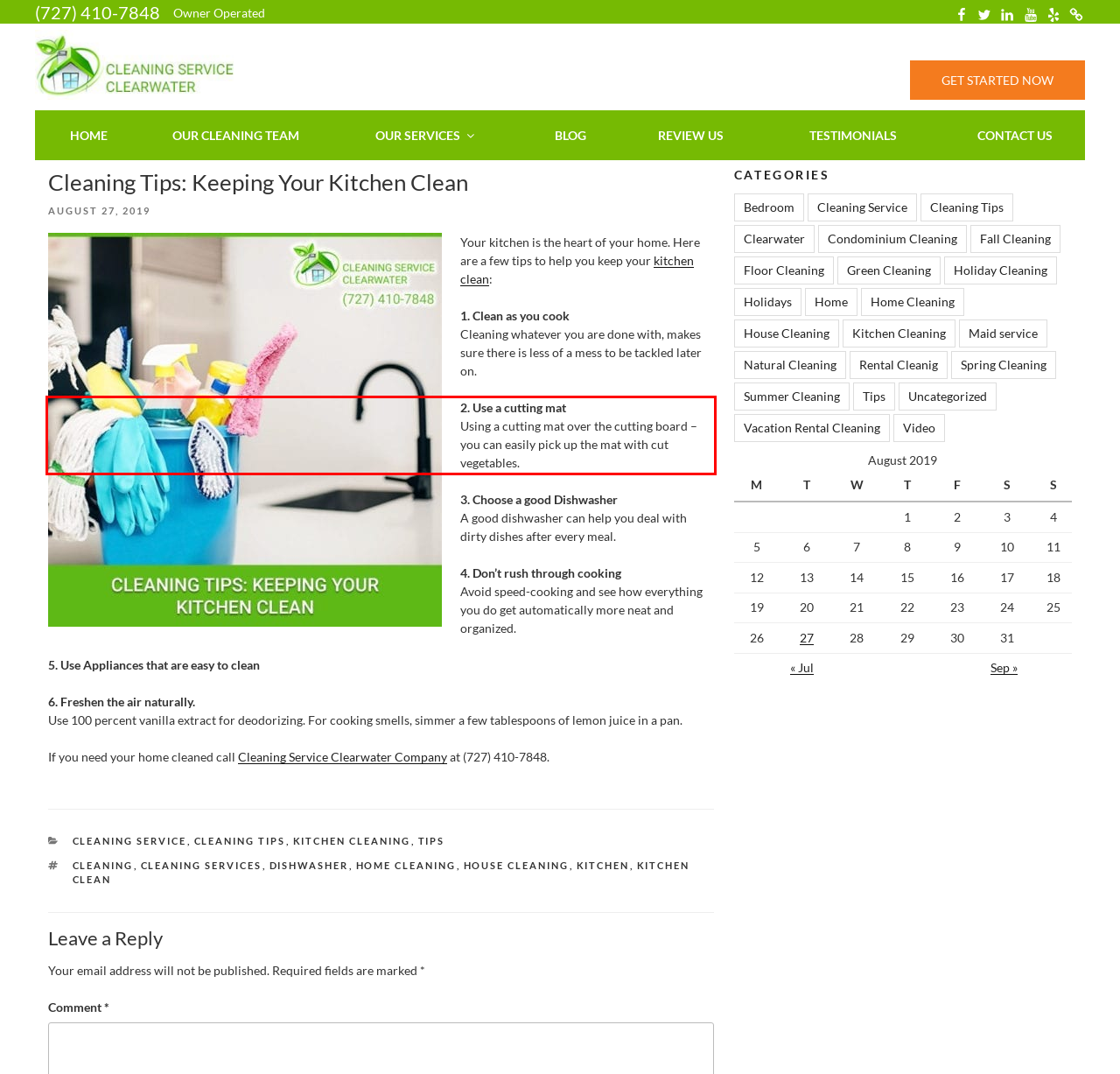Please examine the webpage screenshot containing a red bounding box and use OCR to recognize and output the text inside the red bounding box.

2. Use a cutting mat Using a cutting mat over the cutting board – you can easily pick up the mat with cut vegetables.